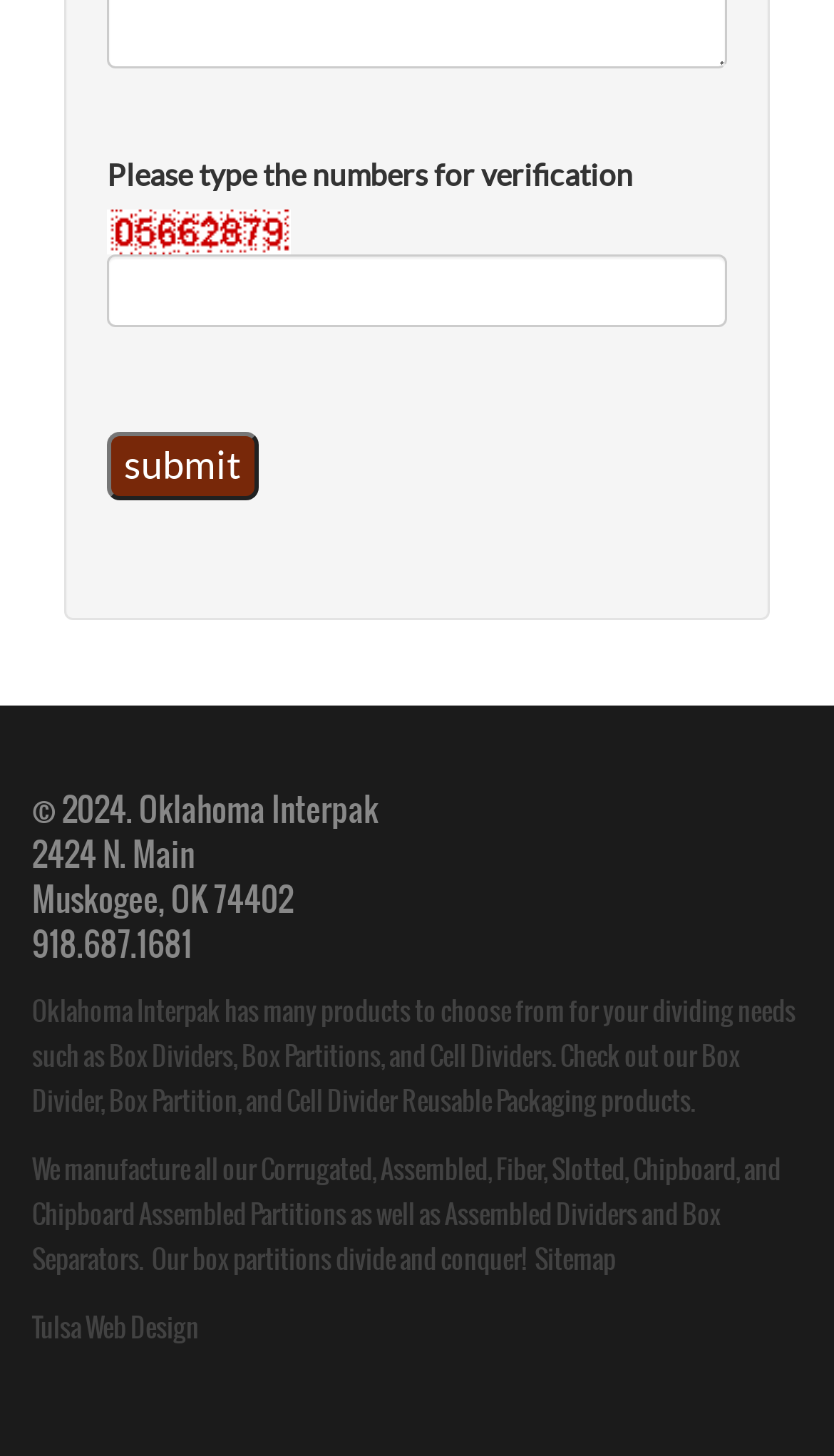Identify the bounding box coordinates of the region that should be clicked to execute the following instruction: "Visit Sitemap".

[0.641, 0.852, 0.738, 0.878]